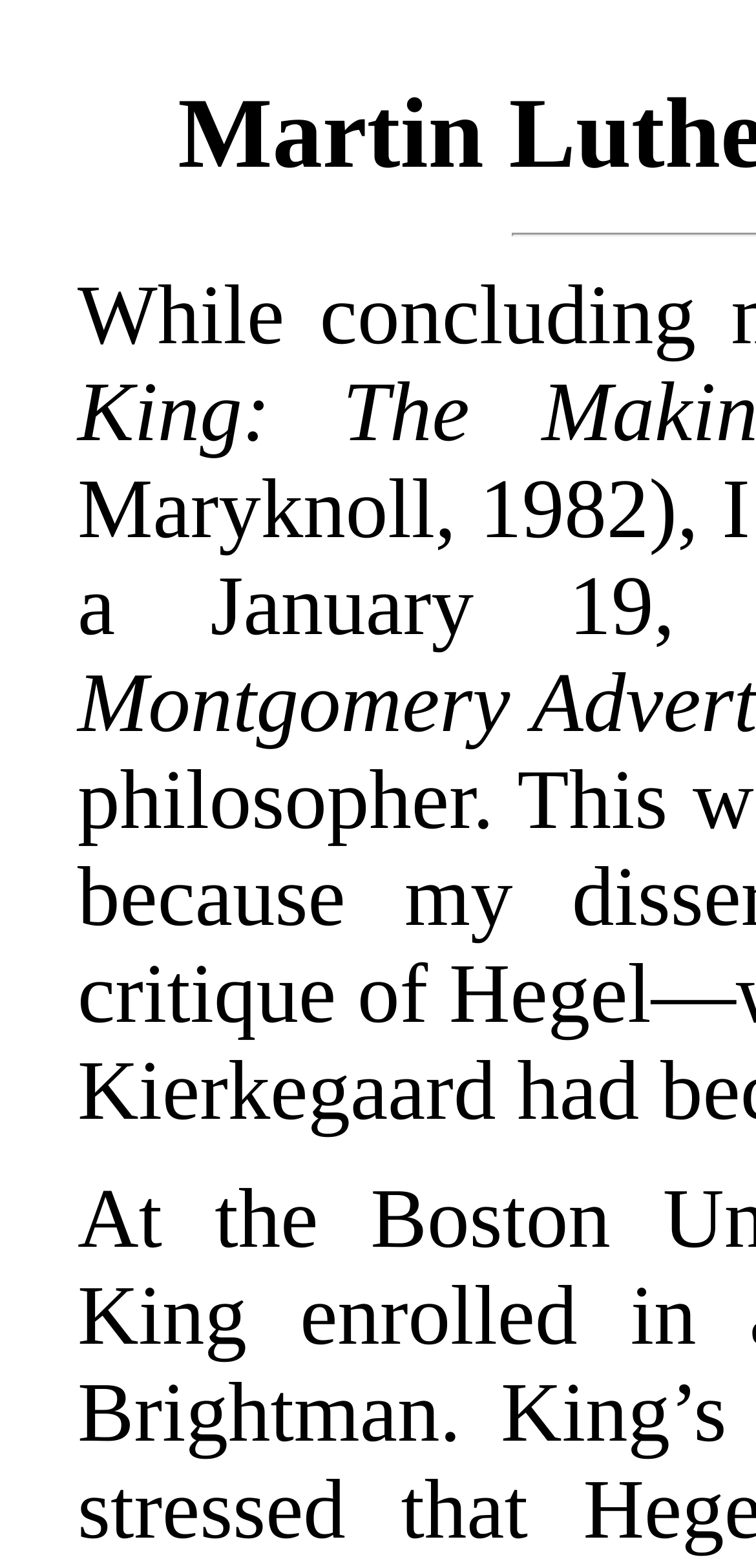What is the main title displayed on this webpage?

Martin Luther King’s Debt to Hegel